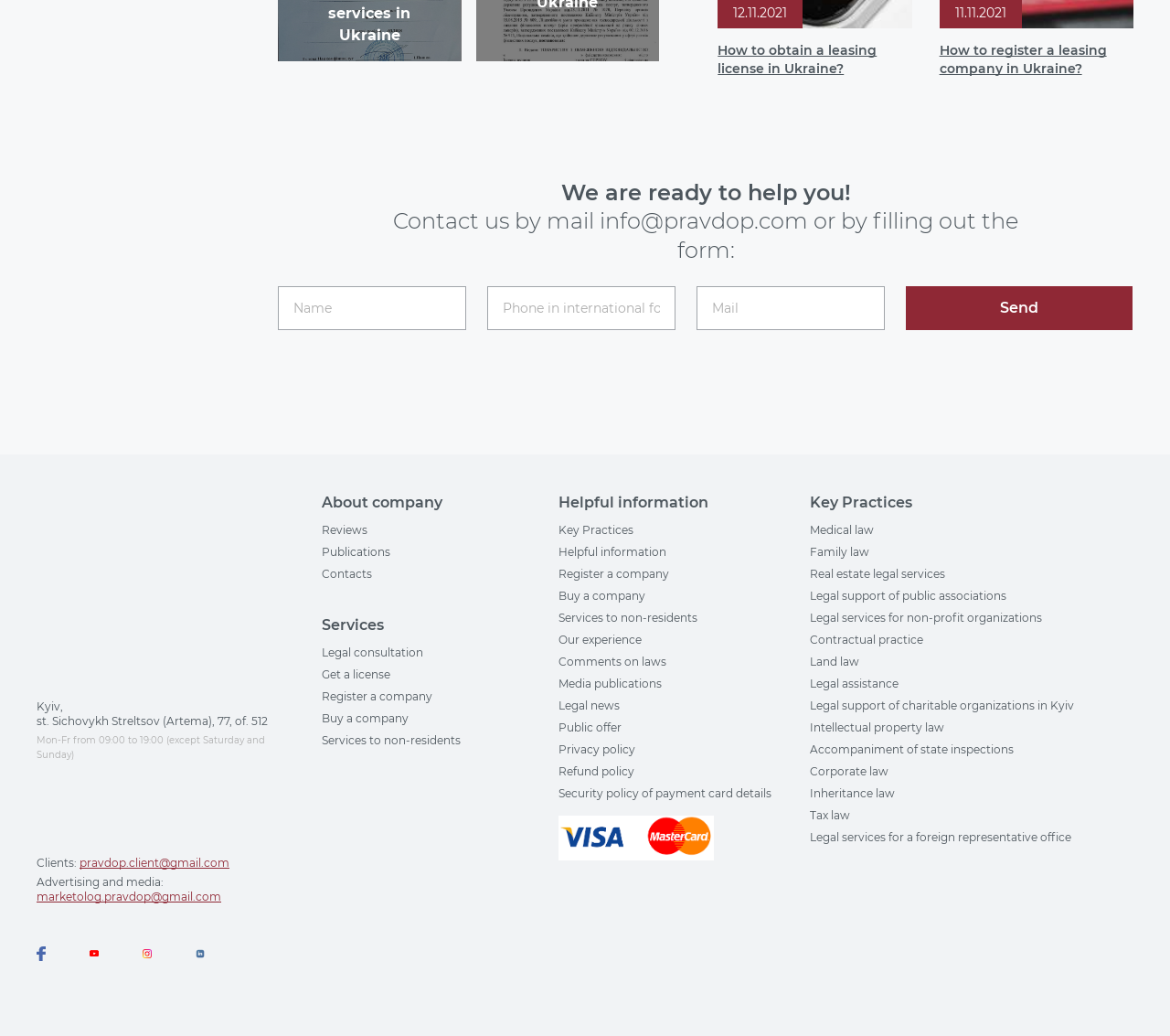What is the company's email address?
Your answer should be a single word or phrase derived from the screenshot.

info@pravdop.com